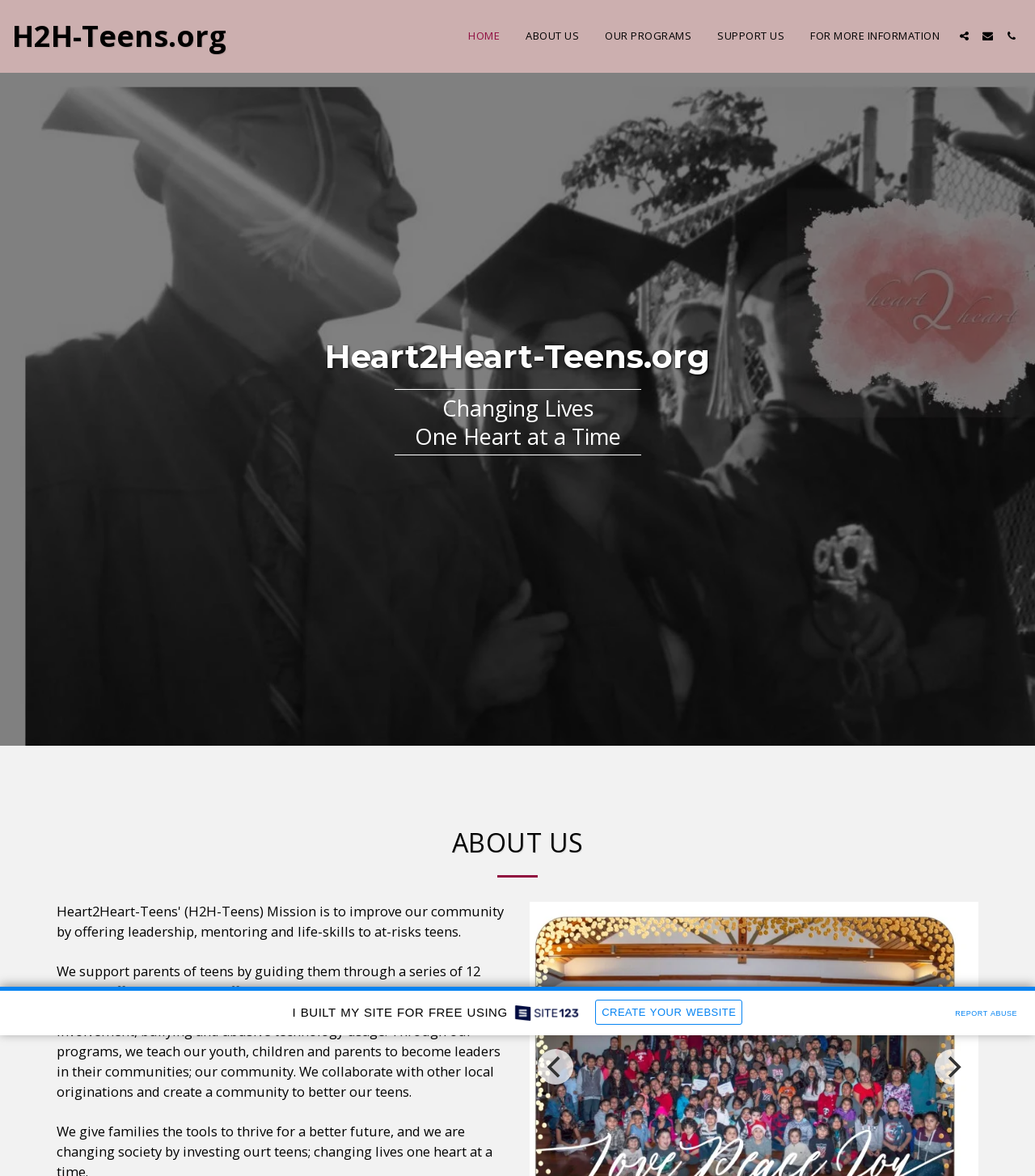Respond to the question below with a concise word or phrase:
How many classes are offered by the organization?

12